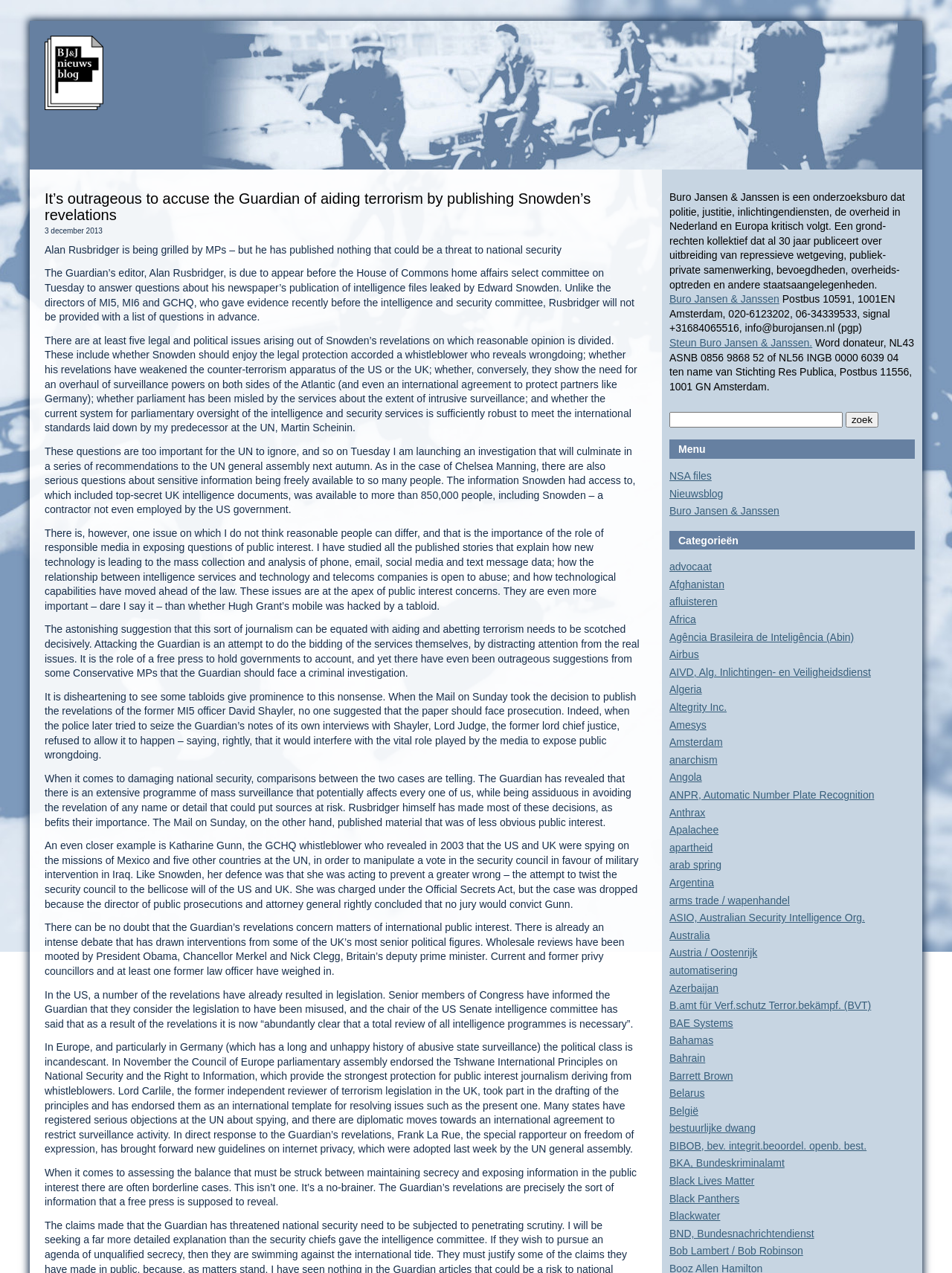Describe all visible elements and their arrangement on the webpage.

The webpage is about Buro Jansen & Janssen, a research bureau that critically follows the police, justice, intelligence services, and the government in the Netherlands and Europe. The page has a brief introduction to the bureau, its focus, and its 30-year history of publishing about the expansion of repressive legislation, public-private cooperation, authorities, and other state affairs.

At the top of the page, there is a small image and a link to the bureau's website. Below this, there is a brief description of the bureau's work and a link to support the organization. The page also features a search bar and a button to search.

On the left side of the page, there is a menu with several categories, including "NSA files", "Nieuwsblog", and "Categorieën" (categories). Under the categories section, there are numerous links to various topics, such as "advocaat" (lawyer), "Afghanistan", "afluisteren" (wiretapping), and many others.

The main content of the page is an article titled "It’s outrageous to accuse the Guardian of aiding terrorism by publishing Snowden’s revelations". The article discusses the importance of responsible media in exposing questions of public interest, specifically in the context of Edward Snowden's revelations about mass surveillance. The article argues that the Guardian's publication of these revelations is in the public interest and should not be equated with aiding and abetting terrorism.

The article is divided into several paragraphs, with some quotes and references to other cases, such as the publication of intelligence files by the Mail on Sunday and the case of Katharine Gunn, a GCHQ whistleblower. The article concludes that the Guardian's revelations are precisely the sort of information that a free press is supposed to reveal.